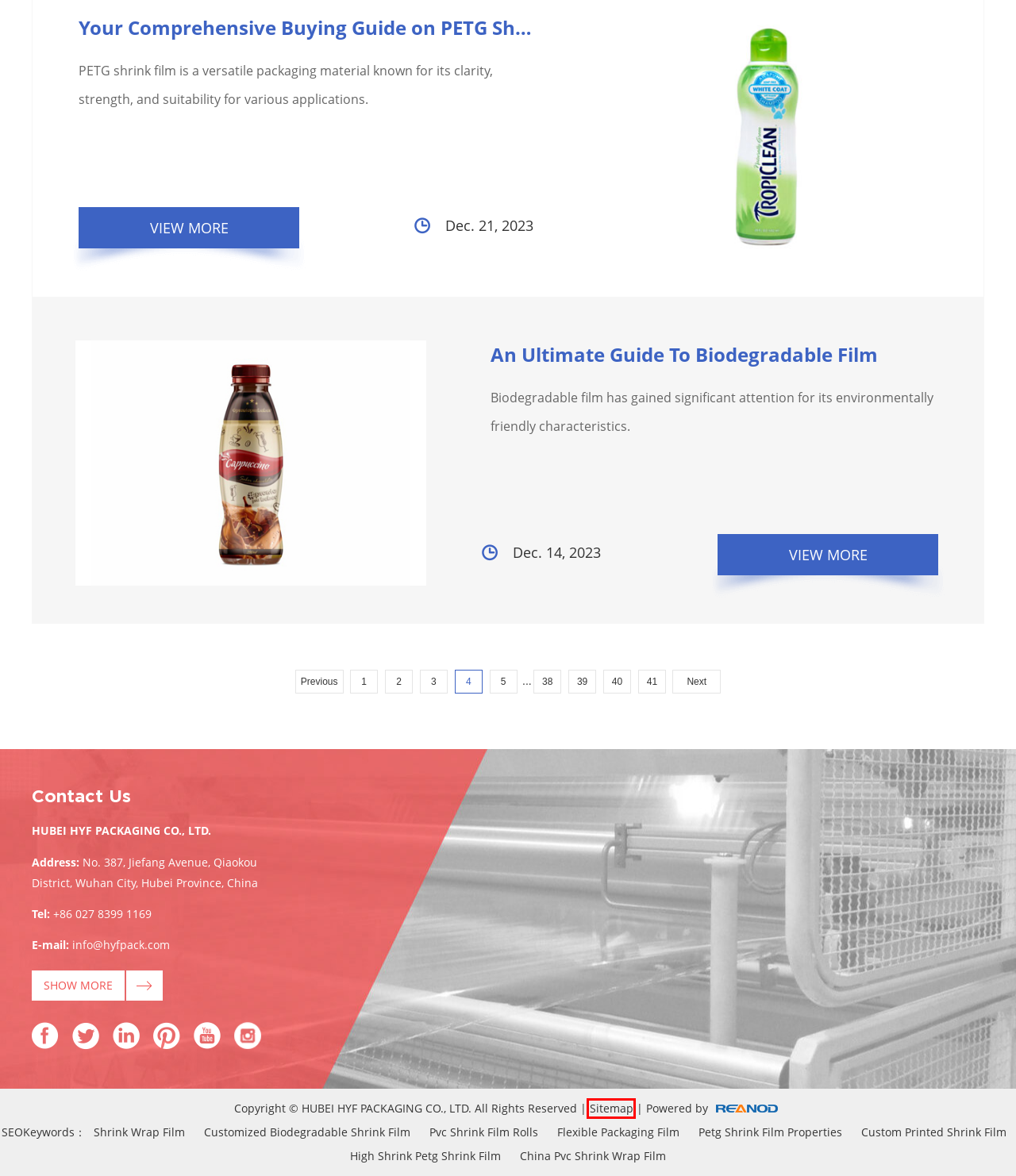You are looking at a screenshot of a webpage with a red bounding box around an element. Determine the best matching webpage description for the new webpage resulting from clicking the element in the red bounding box. Here are the descriptions:
A. 外贸建站_外贸推广_外贸网站建设优化推广_海外社交媒体推广-瑞诺国际
B. Custom Printed Shrink FilmPla Shrink Film and PETG Shrink Film in PVC Shrink Film Supplier
C. Shrink Film Packaging, Shrink Packaging Material, Manufacturer - HYF
D. An Ultimate Guide To Biodegradable Film
E. Pvc Shrink Film RollsPla Shrink Film and PETG Shrink Film in PVC Shrink Film Supplier
F. Shrink Wrap FilmPla Shrink Film and PETG Shrink Film in PVC Shrink Film Supplier
G. High Shrink Petg Shrink FilmPla Shrink Film and PETG Shrink Film in PVC Shrink Film Supplier
H. Petg Shrink Film PropertiesPla Shrink Film and PETG Shrink Film in PVC Shrink Film Supplier

C